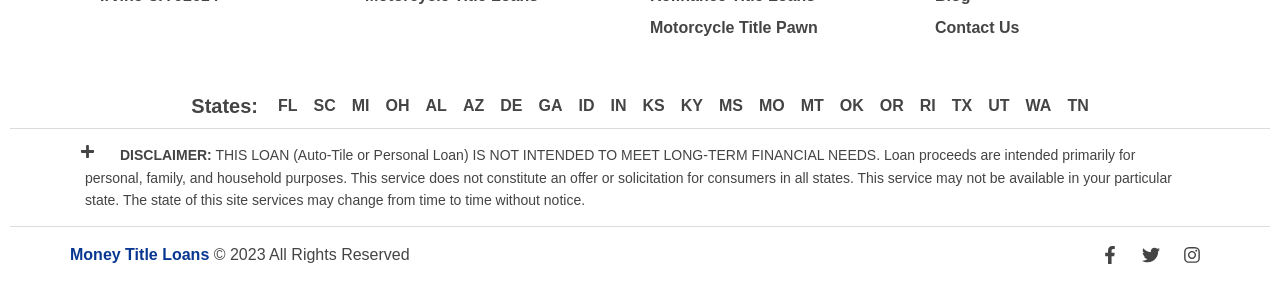Use a single word or phrase to answer the question: What is the purpose of this website?

Title loan services